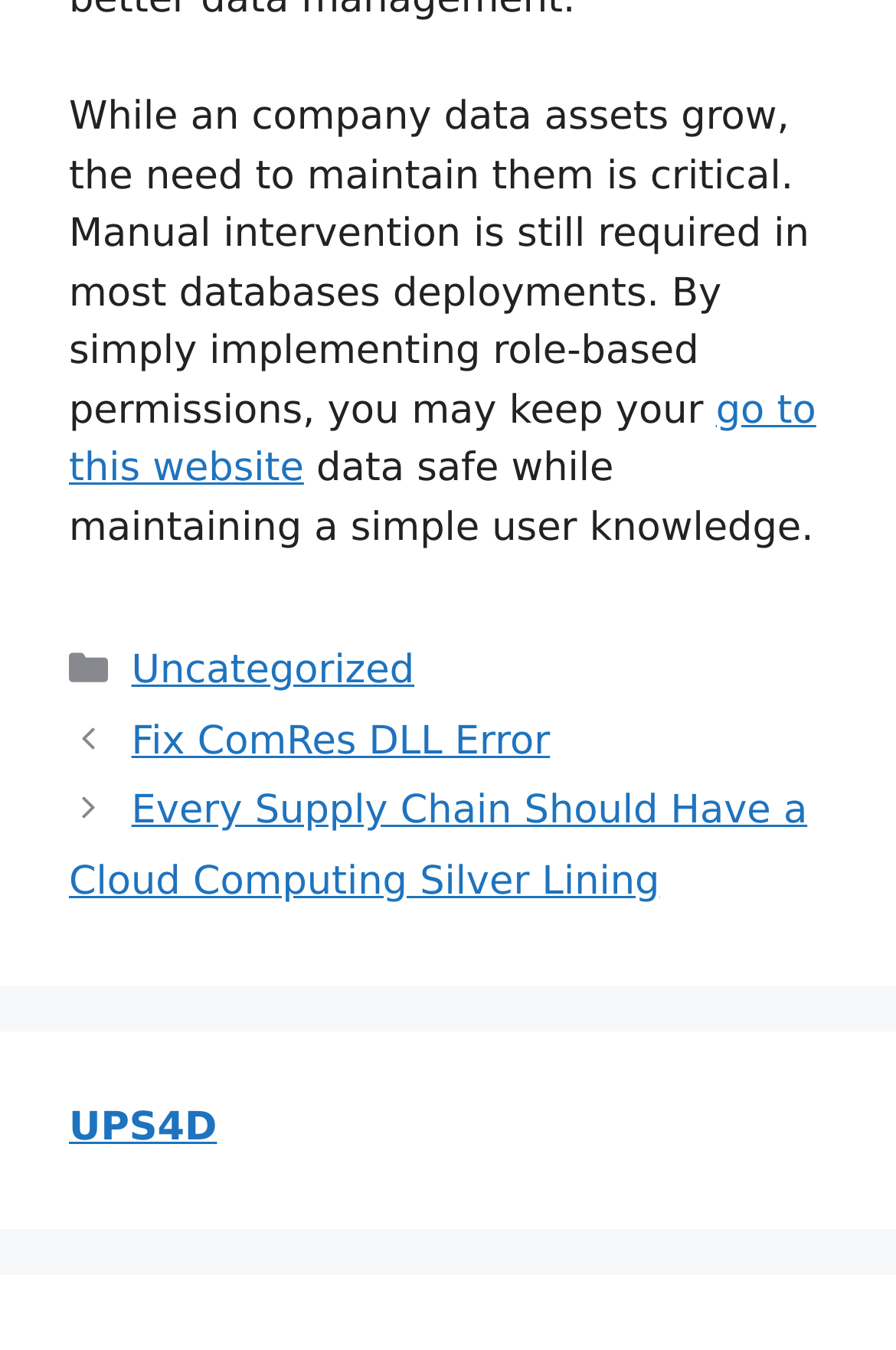What is the title of the first post?
Please interpret the details in the image and answer the question thoroughly.

The title of the first post is 'Fix ComRes DLL Error', which can be found in the 'Posts' navigation section of the webpage.